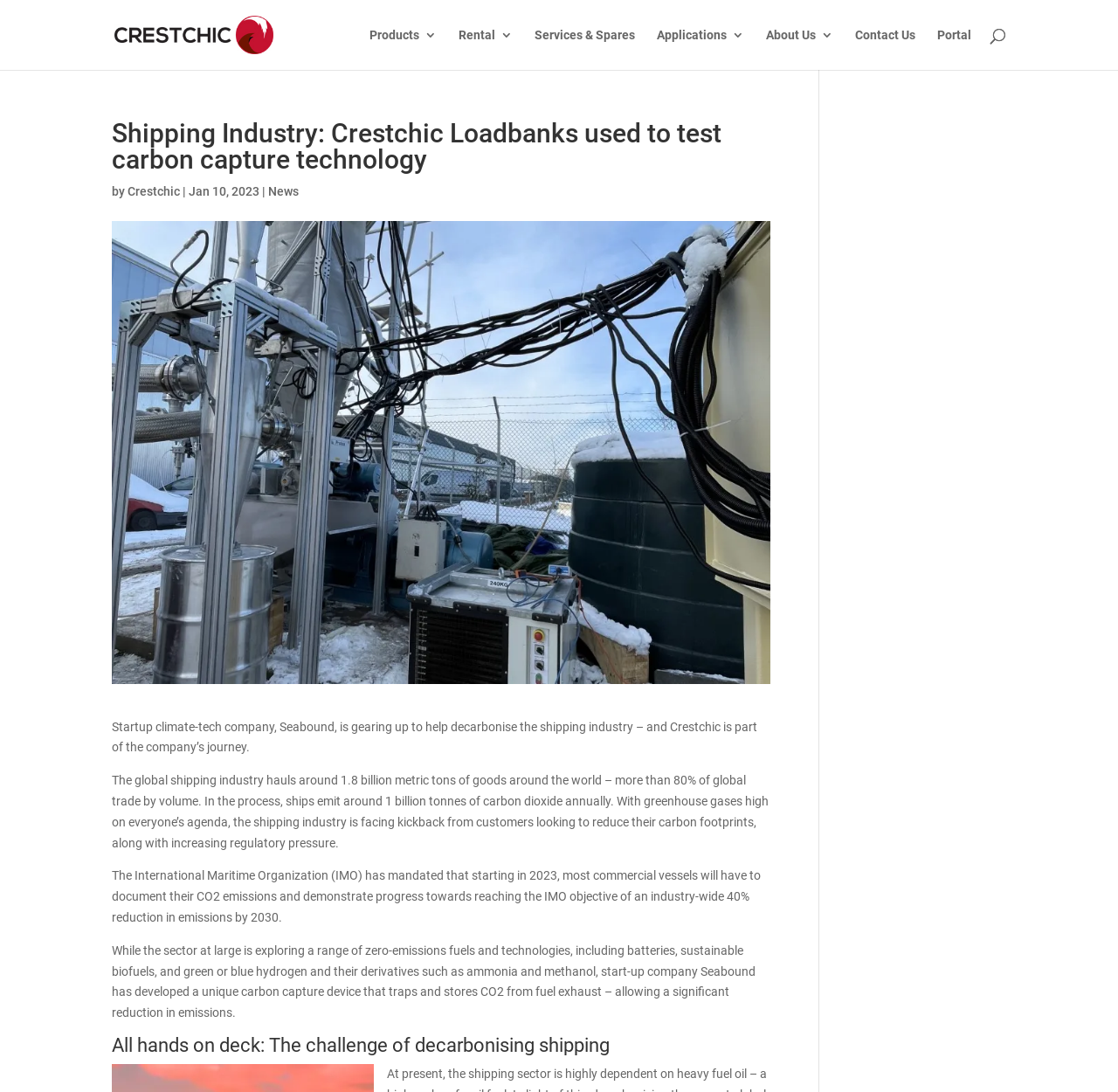Offer a detailed account of what is visible on the webpage.

The webpage is about Crestchic's involvement with Seabound, a climate-tech company, in helping to decarbonize the shipping industry. At the top, there is a logo of Crestchic USA, a leading manufacturer of load banks, accompanied by a link to their website. Below the logo, there are several links to different sections of the website, including Products, Rental, Services & Spares, Applications, About Us, Contact Us, and Portal.

The main content of the webpage is an article about Seabound's carbon capture technology and its potential to reduce emissions in the shipping industry. The article is divided into several sections, with headings and paragraphs of text. The first section introduces the problem of carbon emissions in the shipping industry, stating that ships emit around 1 billion tonnes of carbon dioxide annually. The second section explains the regulatory pressure on the industry, including the International Maritime Organization's (IMO) mandate to reduce emissions by 40% by 2030.

The third section focuses on Seabound's unique carbon capture device, which traps and stores CO2 from fuel exhaust, allowing for a significant reduction in emissions. The article also mentions that the sector is exploring other zero-emissions fuels and technologies, including batteries, sustainable biofuels, and green or blue hydrogen.

Throughout the article, there are several images, including a large image at the top that appears to be a photo of a ship or a shipping-related scene. There is also a search bar at the top of the page, allowing users to search for specific content on the website.